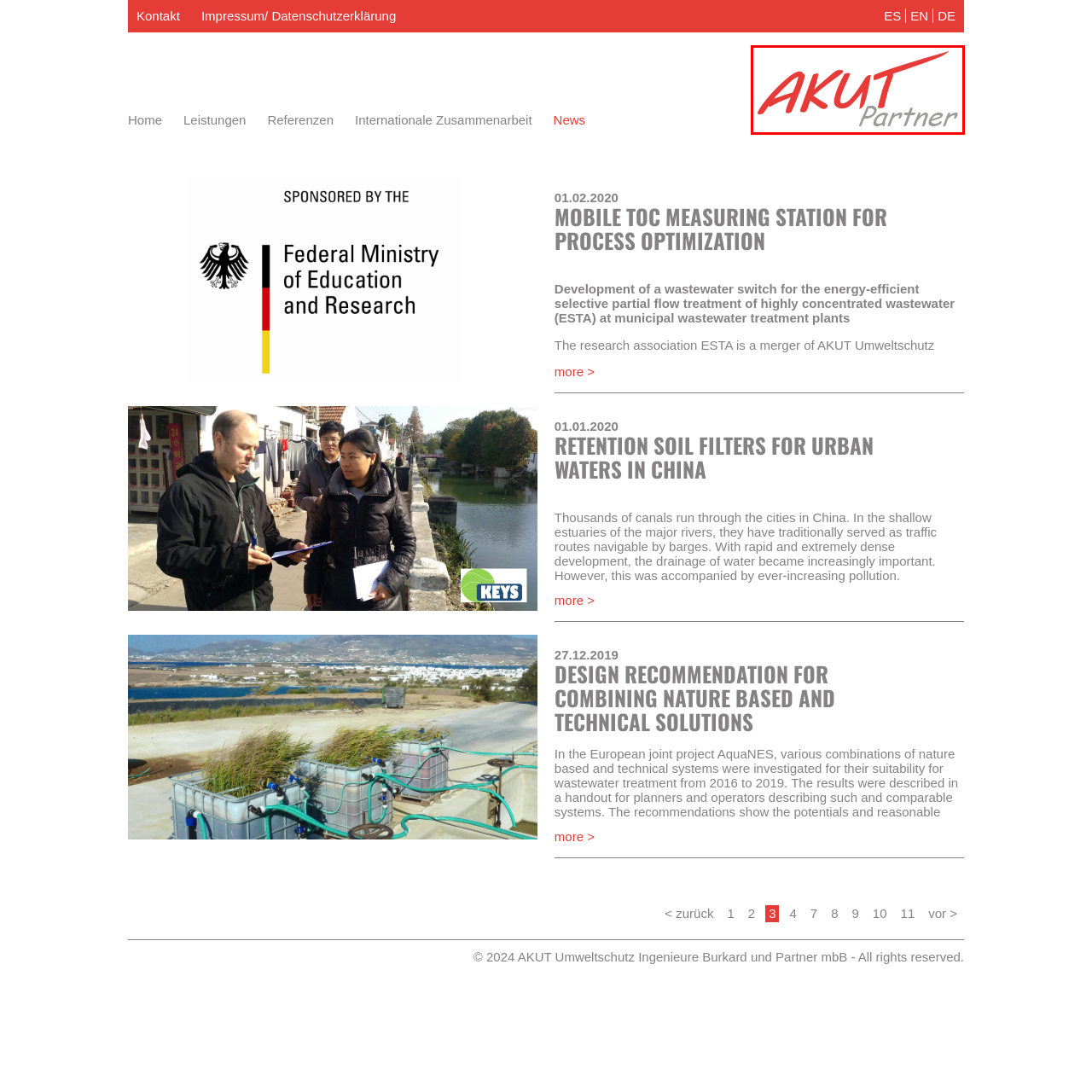Identify the content inside the red box and answer the question using a brief word or phrase: What does the logo symbolize?

Commitment to partnership